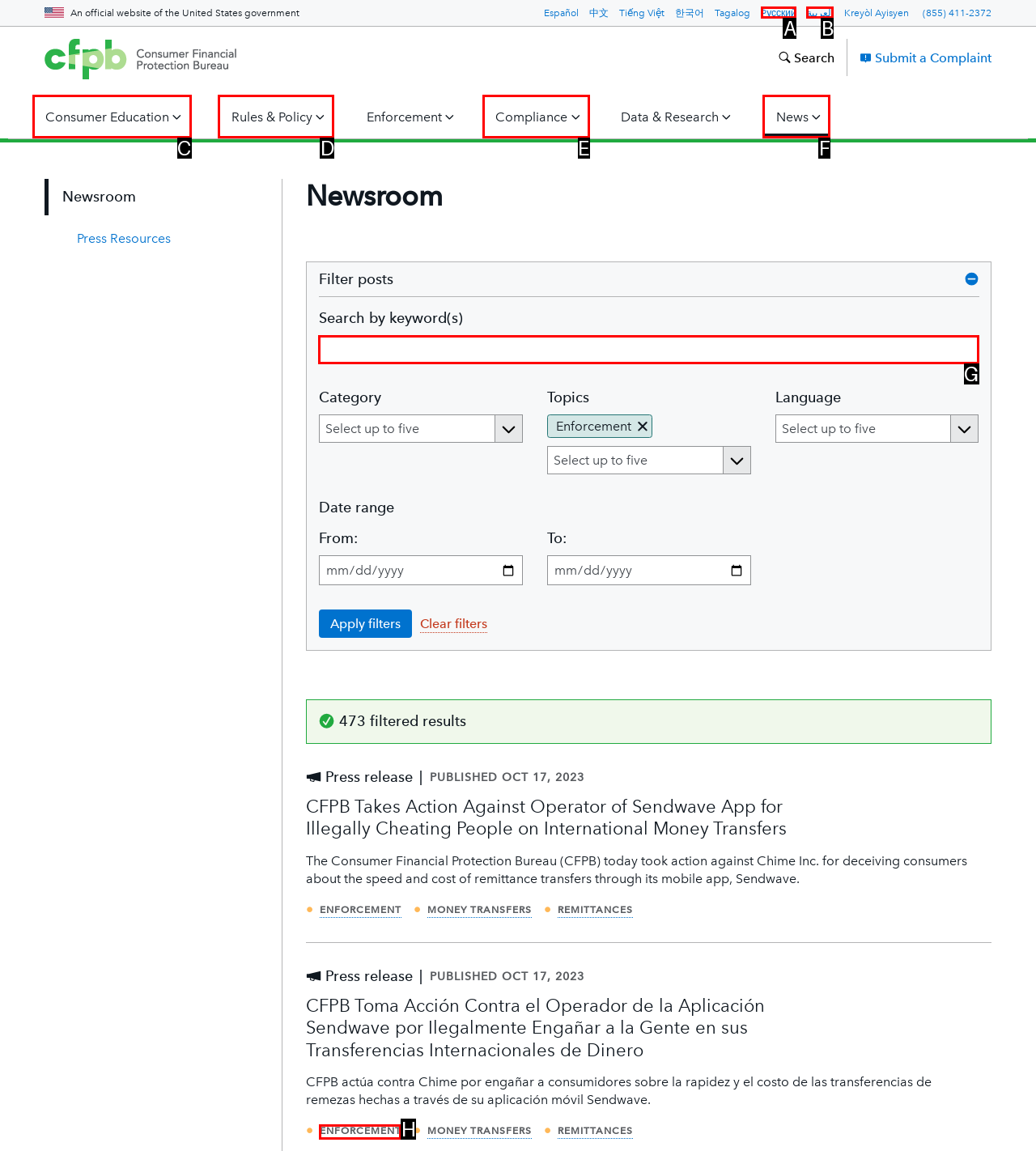Identify the option that best fits this description: parent_node: Search by keyword(s) name="title"
Answer with the appropriate letter directly.

G